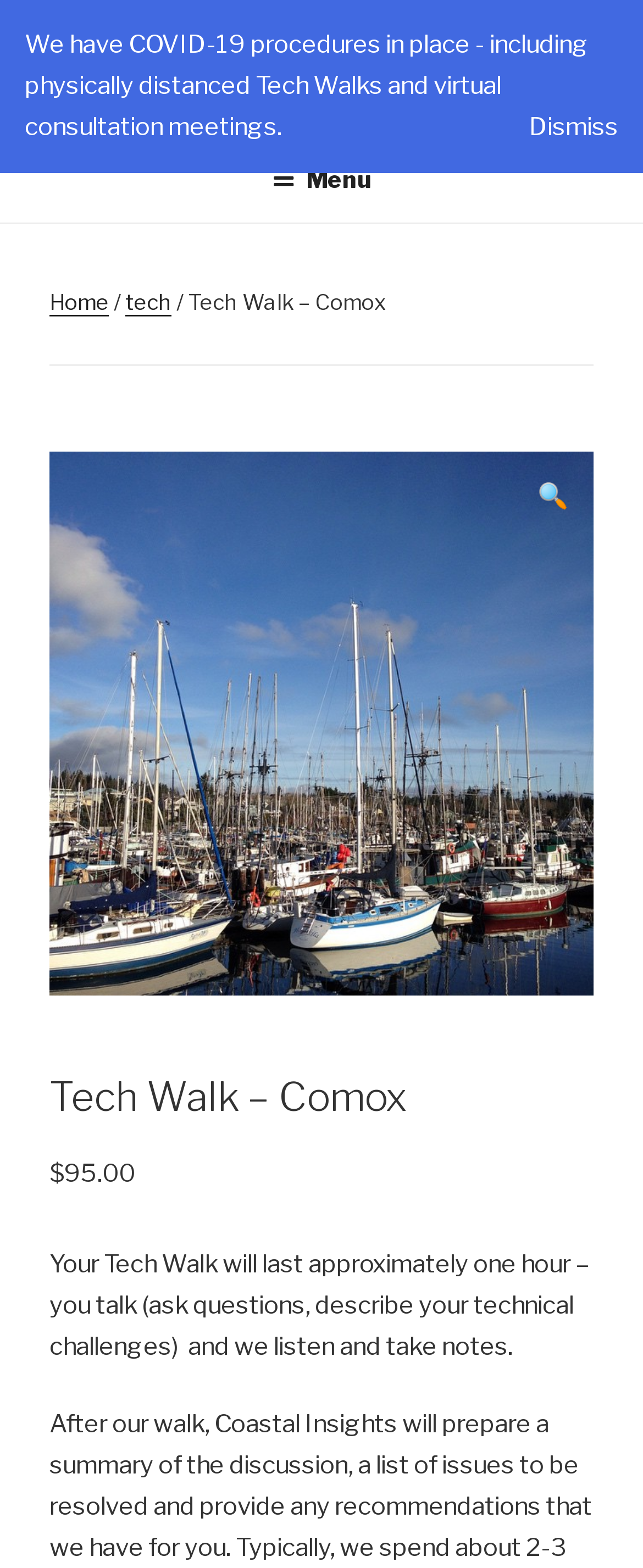Can you give a detailed response to the following question using the information from the image? How long does a Tech Walk typically last?

The duration of a Tech Walk can be found in the text 'Your Tech Walk will last approximately one hour'. This text explicitly states the length of a Tech Walk.